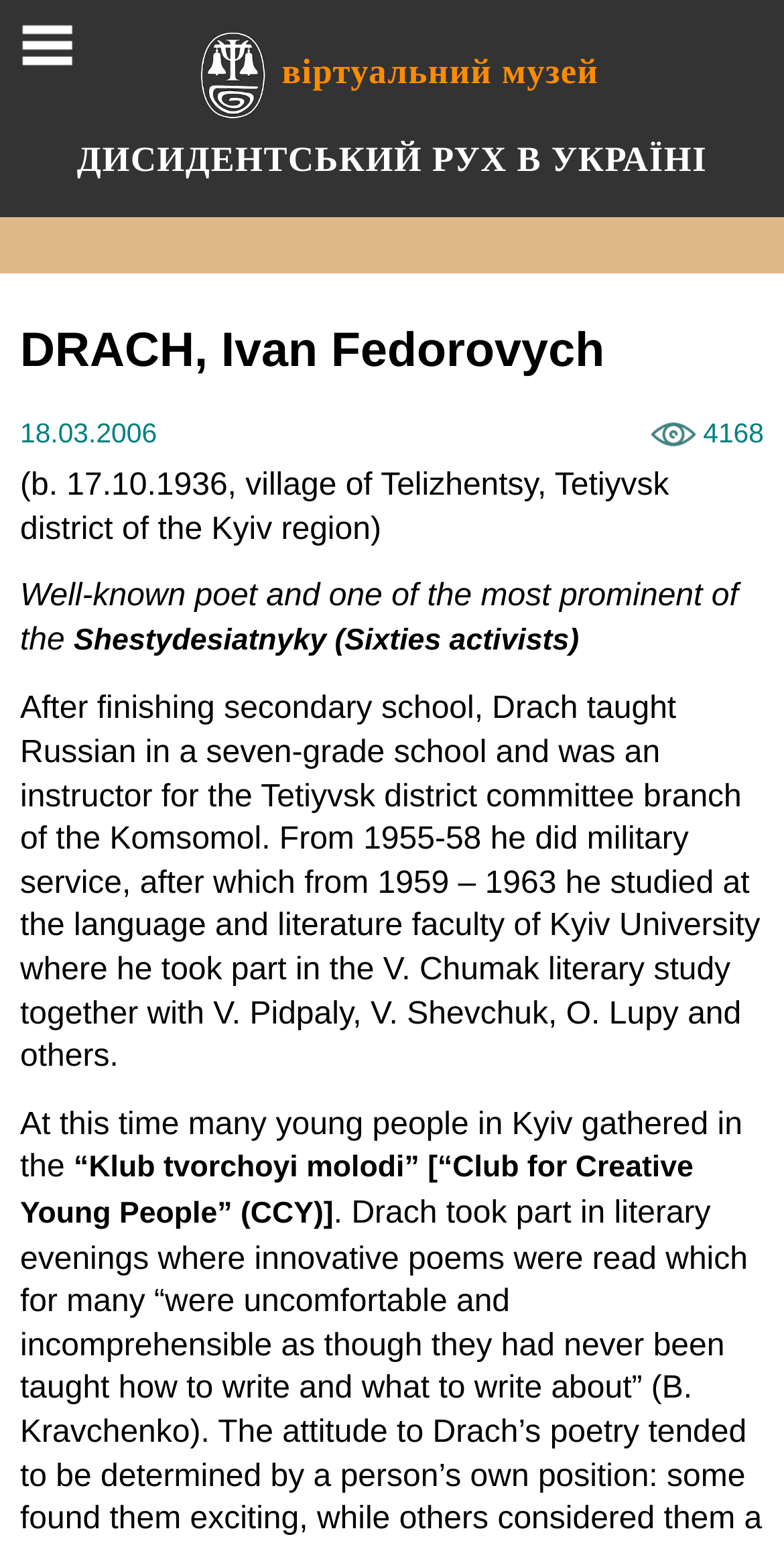What is the name of the literary study that Ivan Fedorovych Drach took part in?
Look at the webpage screenshot and answer the question with a detailed explanation.

The name of the literary study that Ivan Fedorovych Drach took part in can be found in the text 'From 1959 – 1963 he studied at the language and literature faculty of Kyiv University where he took part in the V. Chumak literary study together with V. Pidpaly, V. Shevchuk, O. Lupy and others.' which mentions his participation in the V. Chumak literary study.